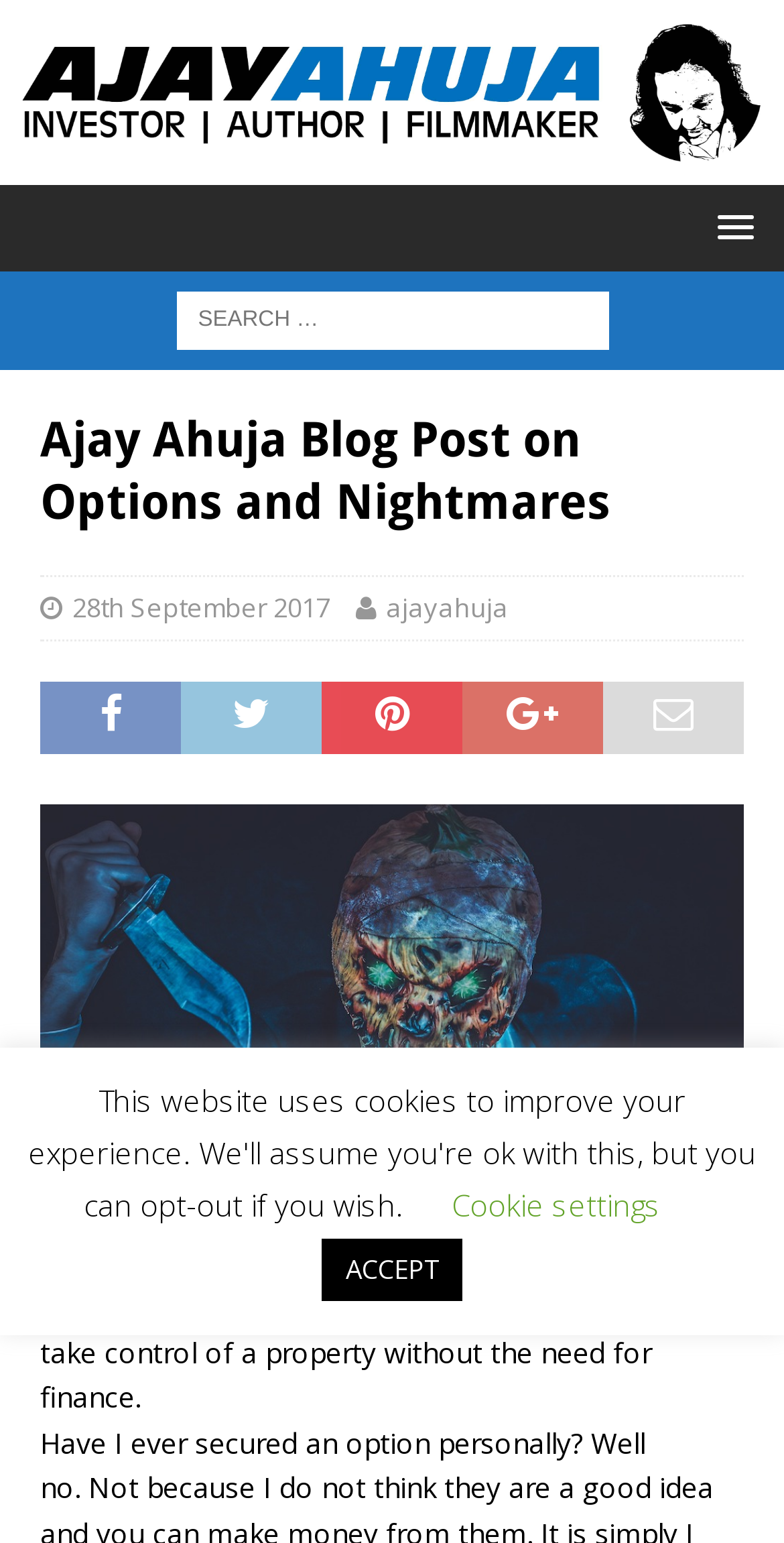Provide your answer in one word or a succinct phrase for the question: 
Is there a search function on the page?

Yes